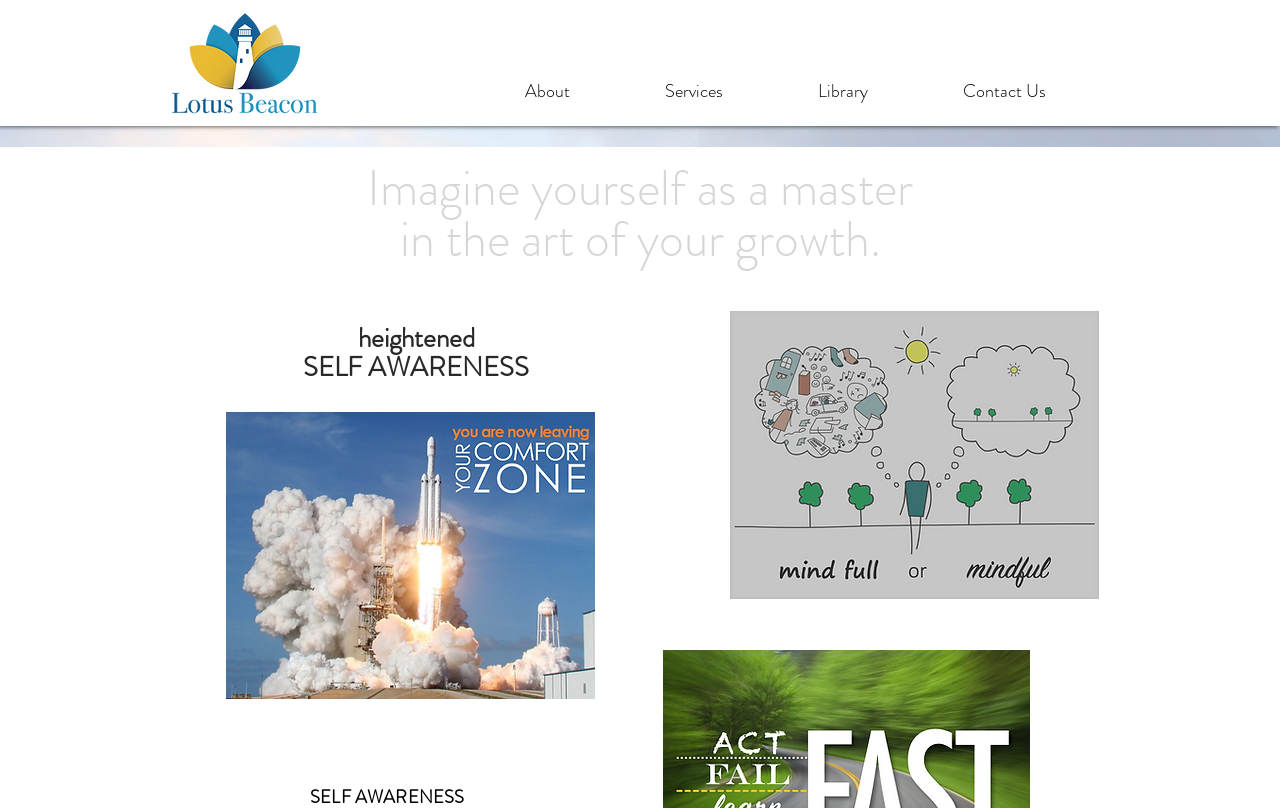Refer to the image and offer a detailed explanation in response to the question: How many headings are there on the page?

I counted the number of heading elements on the page, which include 'Imagine yourself as a master', 'in the art of your growth.', 'heightened', and 'SELF AWARENESS'. There are 4 headings in total.